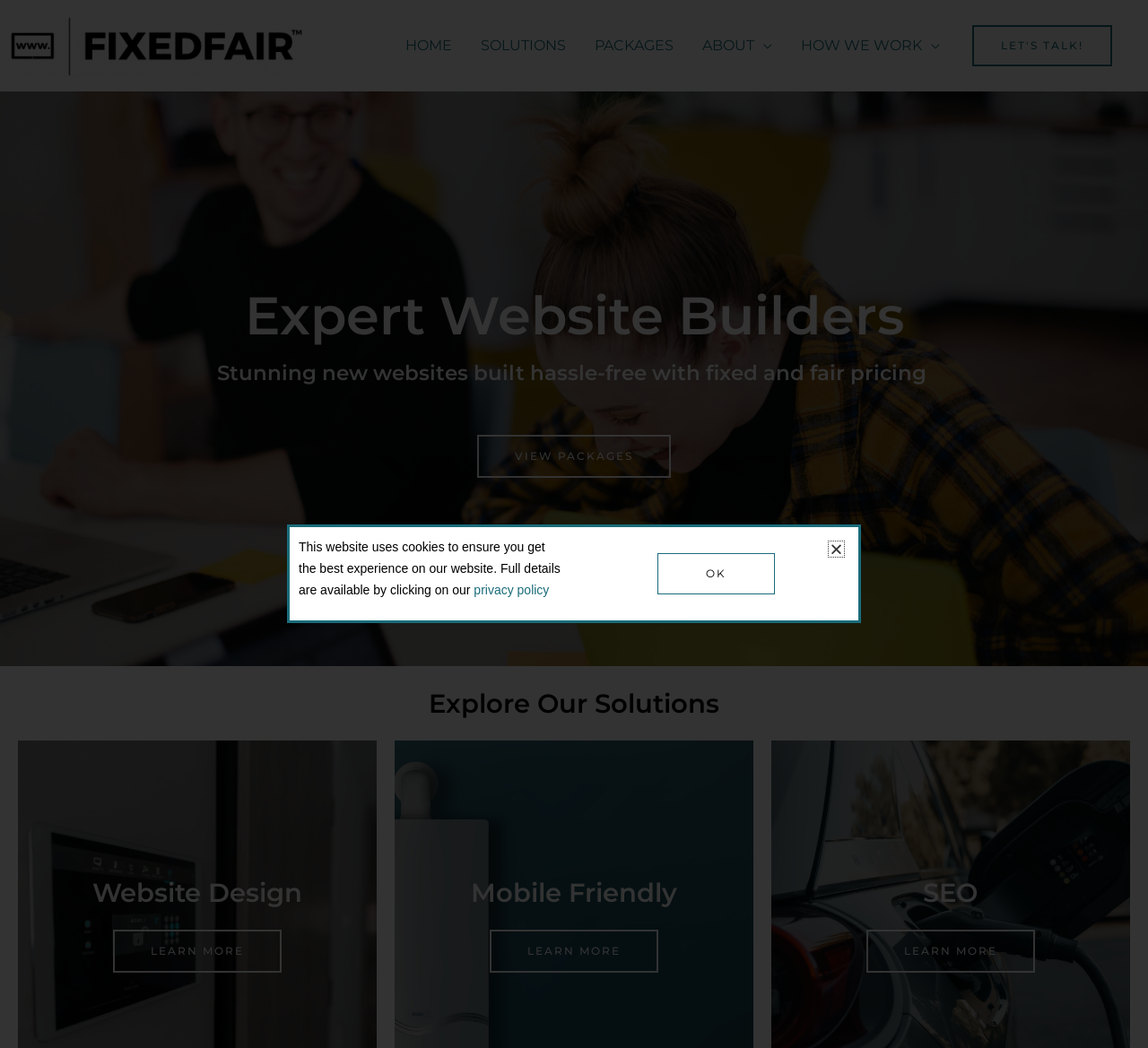Generate the title text from the webpage.

Expert Website Builders